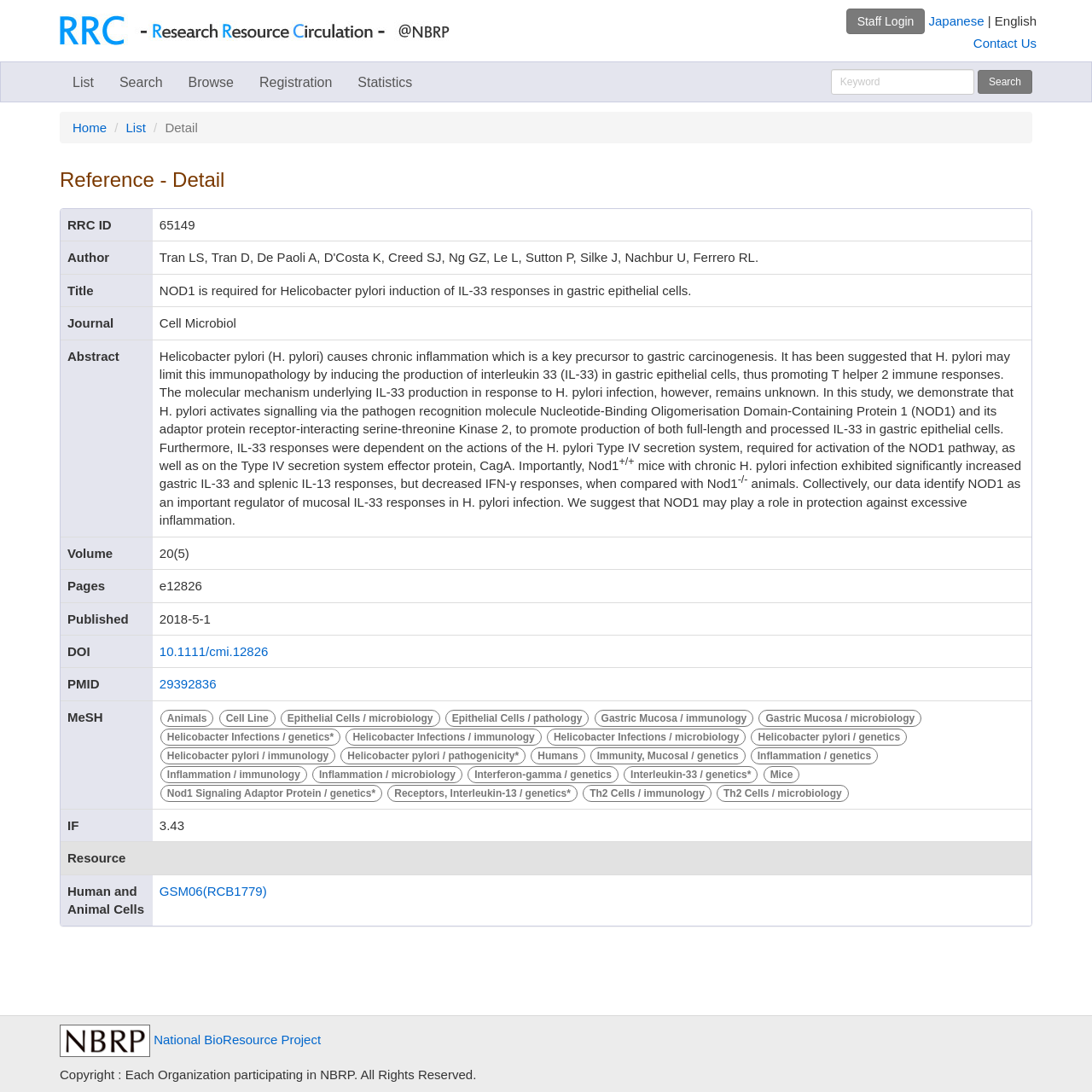Provide a one-word or short-phrase answer to the question:
What is the title of the research paper?

NOD1 is required for Helicobacter pylori induction of IL-33 responses in gastric epithelial cells.